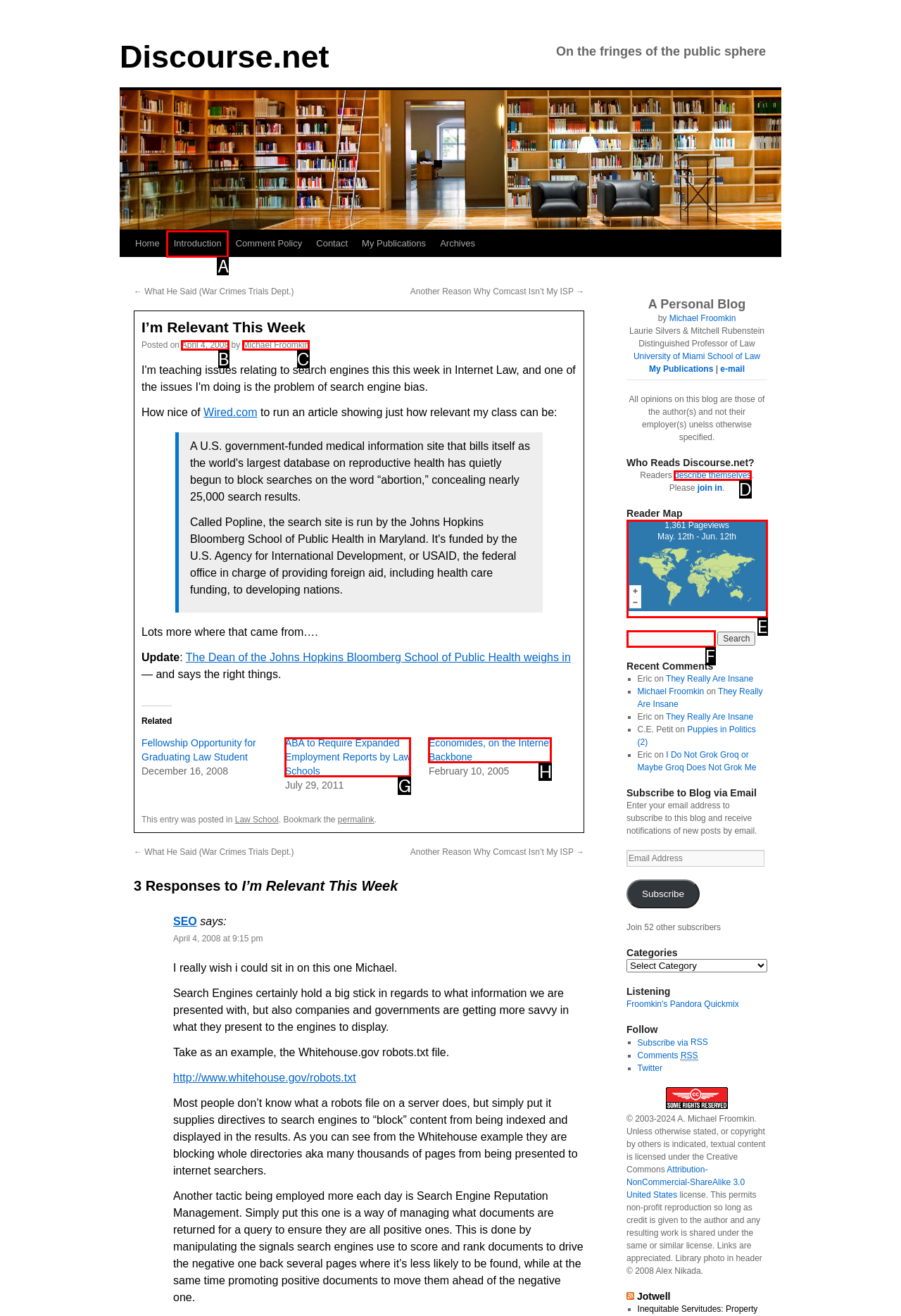Tell me the letter of the HTML element that best matches the description: Economides, on the Internet Backbone from the provided options.

H